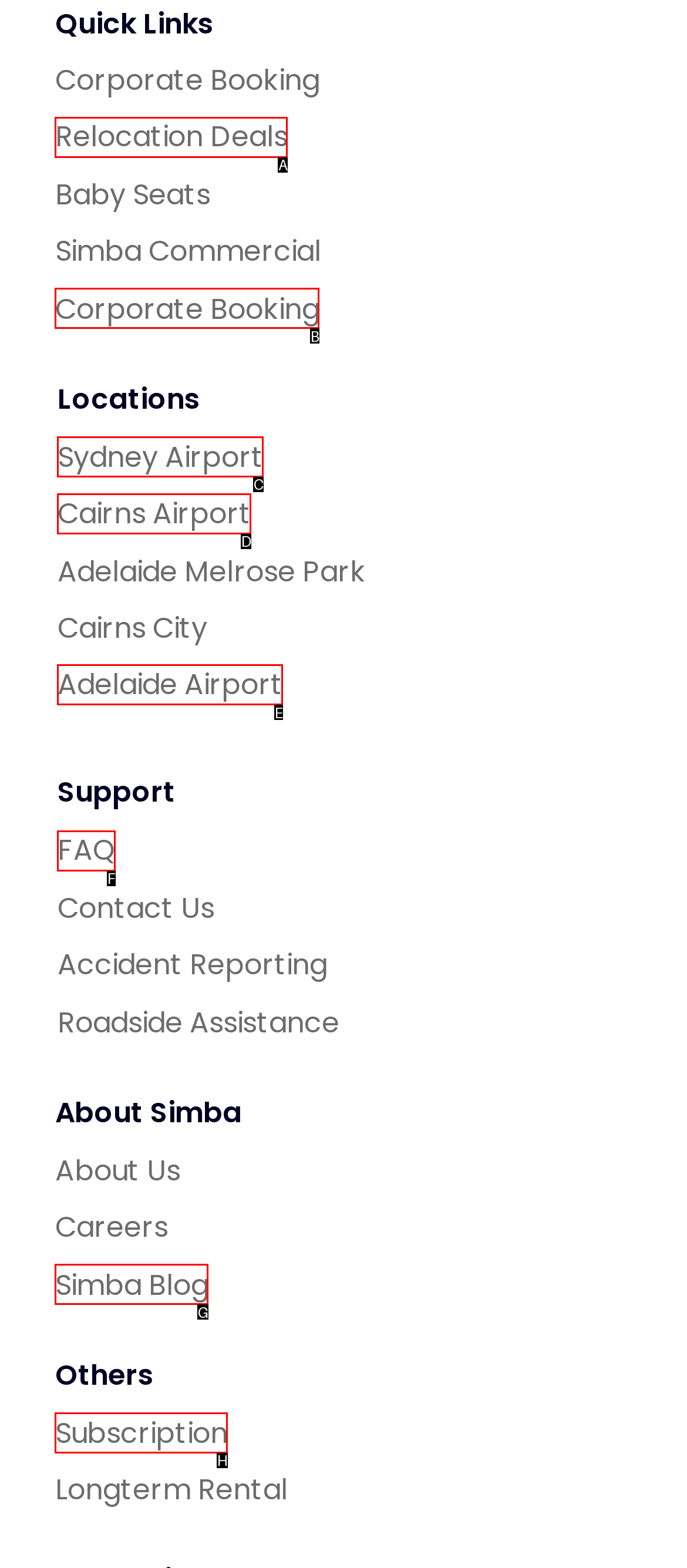Select the letter of the HTML element that best fits the description: Sydney Airport
Answer with the corresponding letter from the provided choices.

C